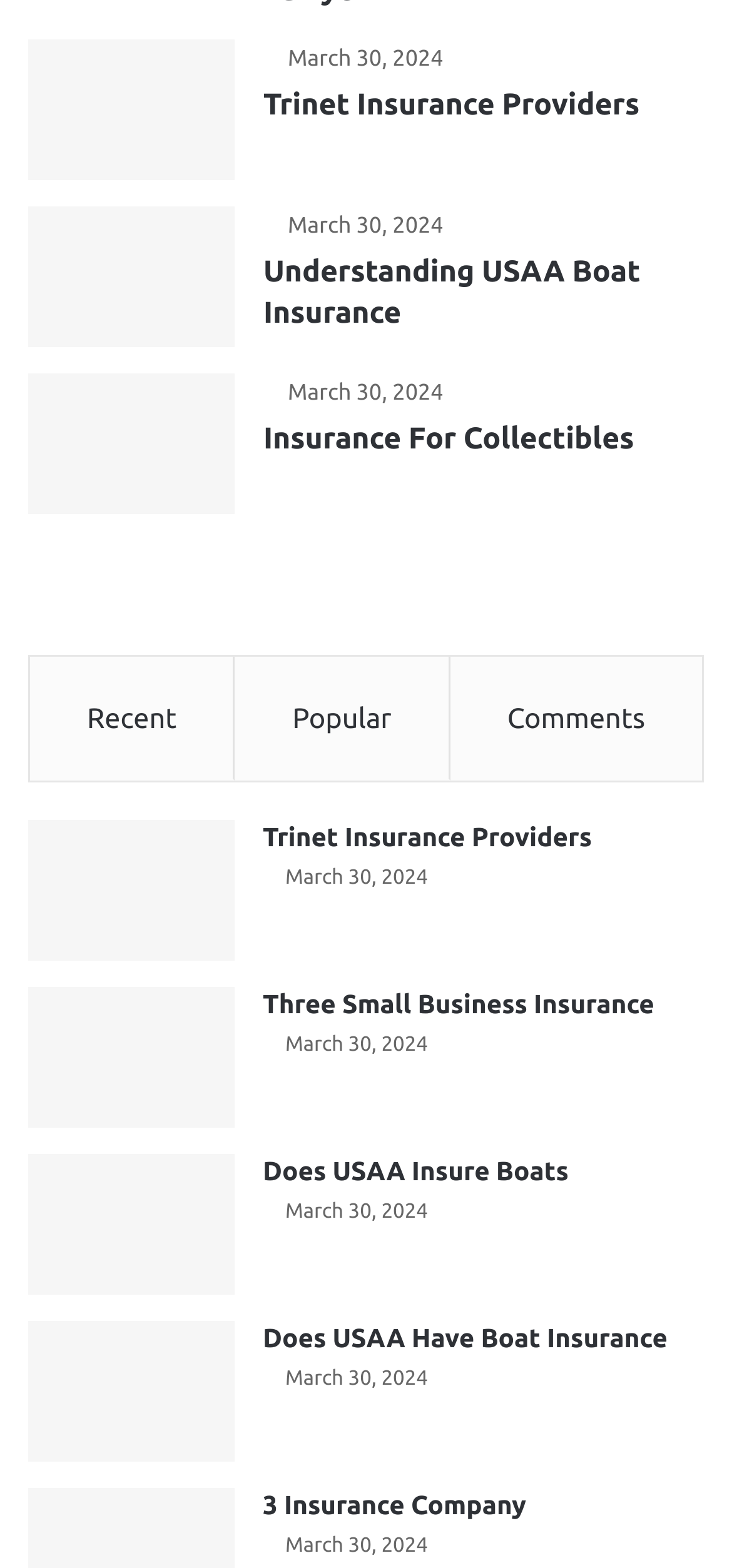Identify the coordinates of the bounding box for the element that must be clicked to accomplish the instruction: "Read about Three Small Business Insurance".

[0.038, 0.629, 0.321, 0.719]